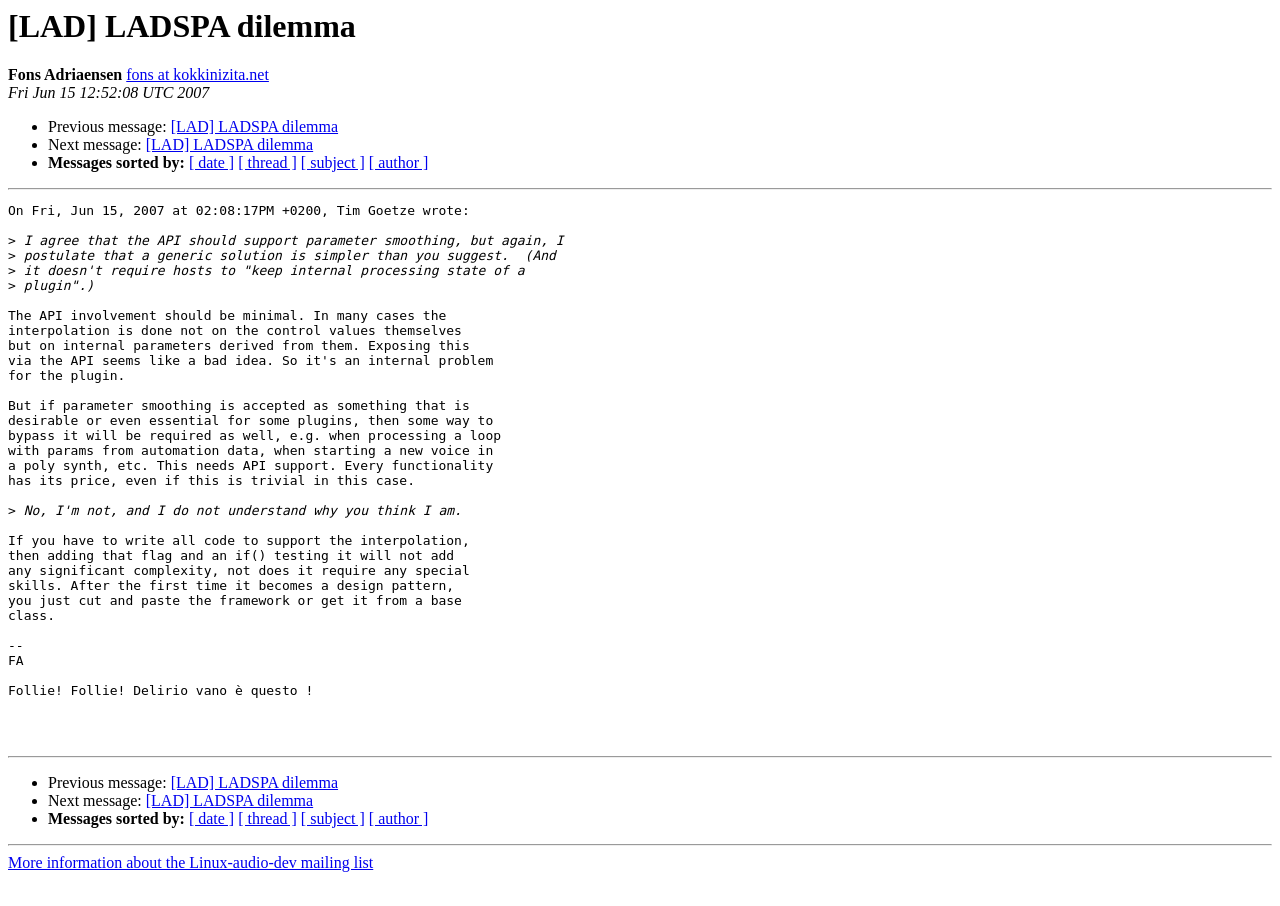What is the date of the message?
Offer a detailed and exhaustive answer to the question.

The date of the message can be found by looking at the static text element 'Fri Jun 15 12:52:08 UTC 2007' which is located below the author's name.